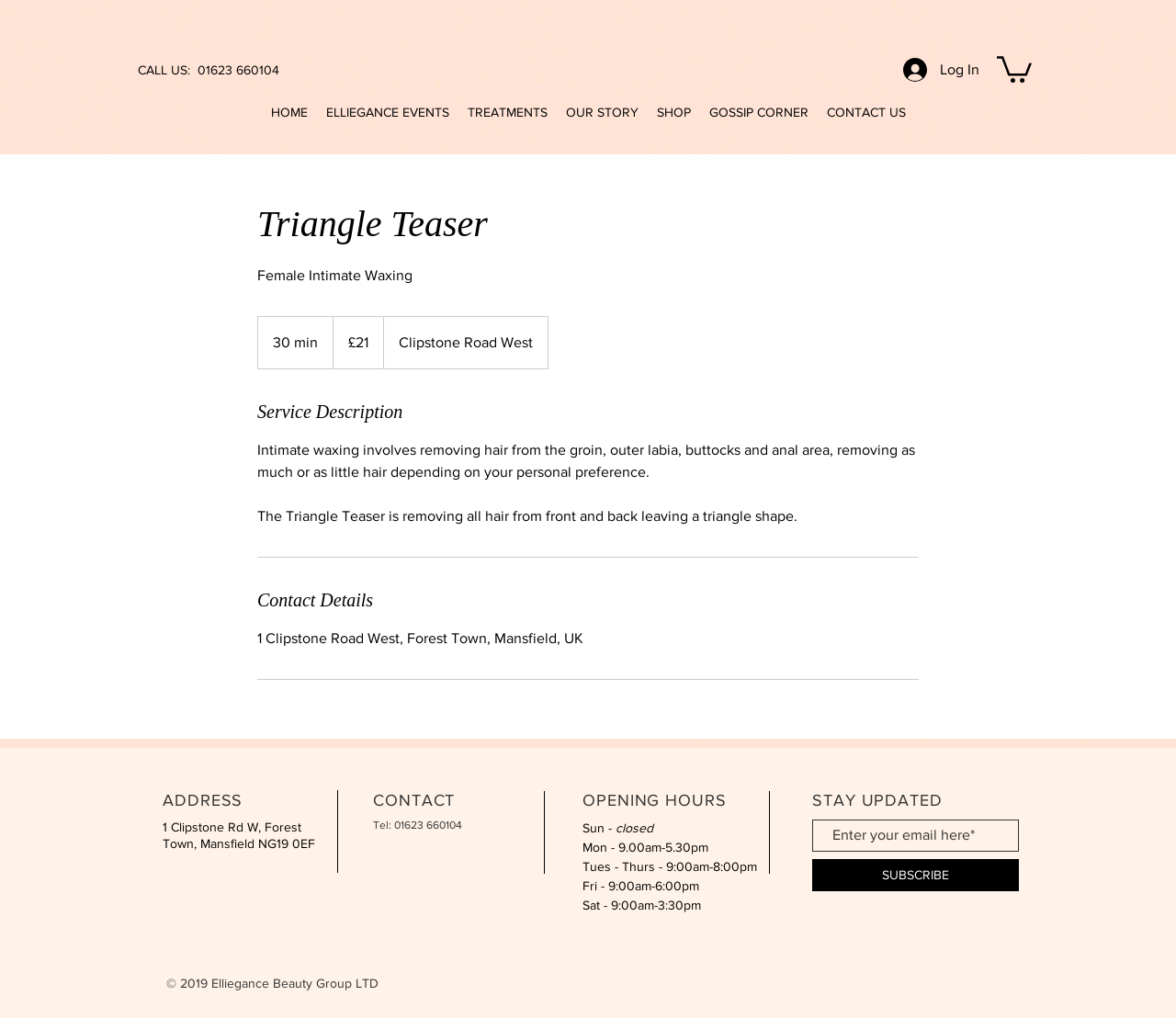Predict the bounding box coordinates of the UI element that matches this description: "GOSSIP CORNER". The coordinates should be in the format [left, top, right, bottom] with each value between 0 and 1.

[0.595, 0.097, 0.695, 0.124]